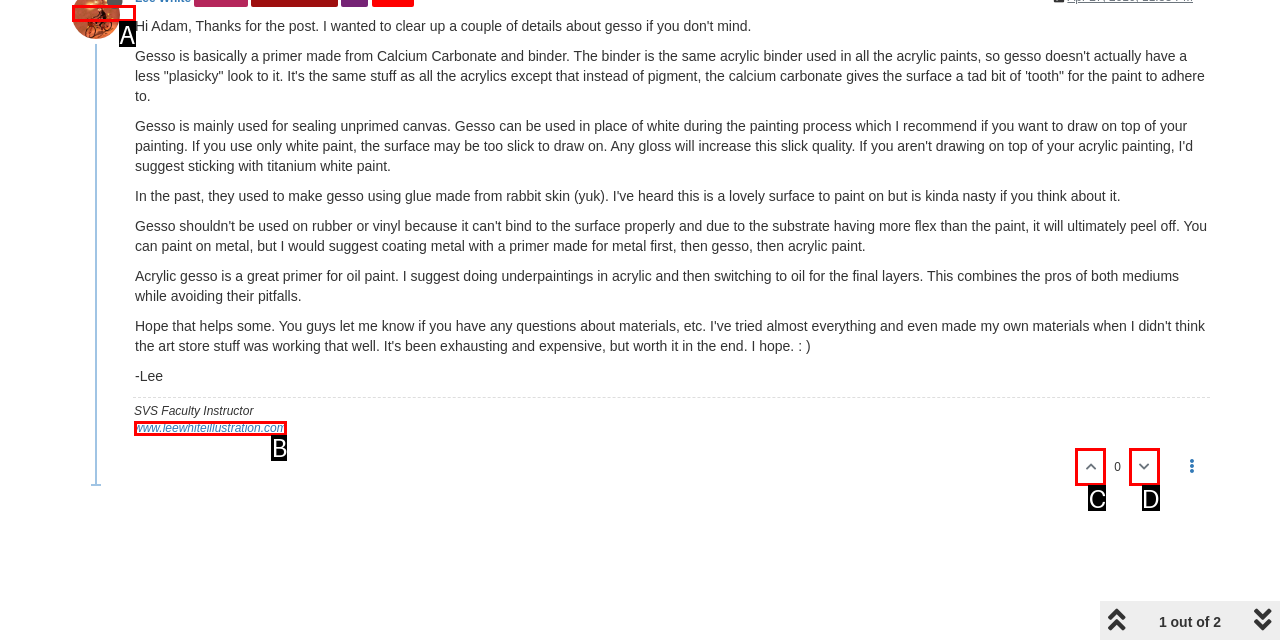Looking at the description: alt="Lee White" title="Lee White", identify which option is the best match and respond directly with the letter of that option.

A